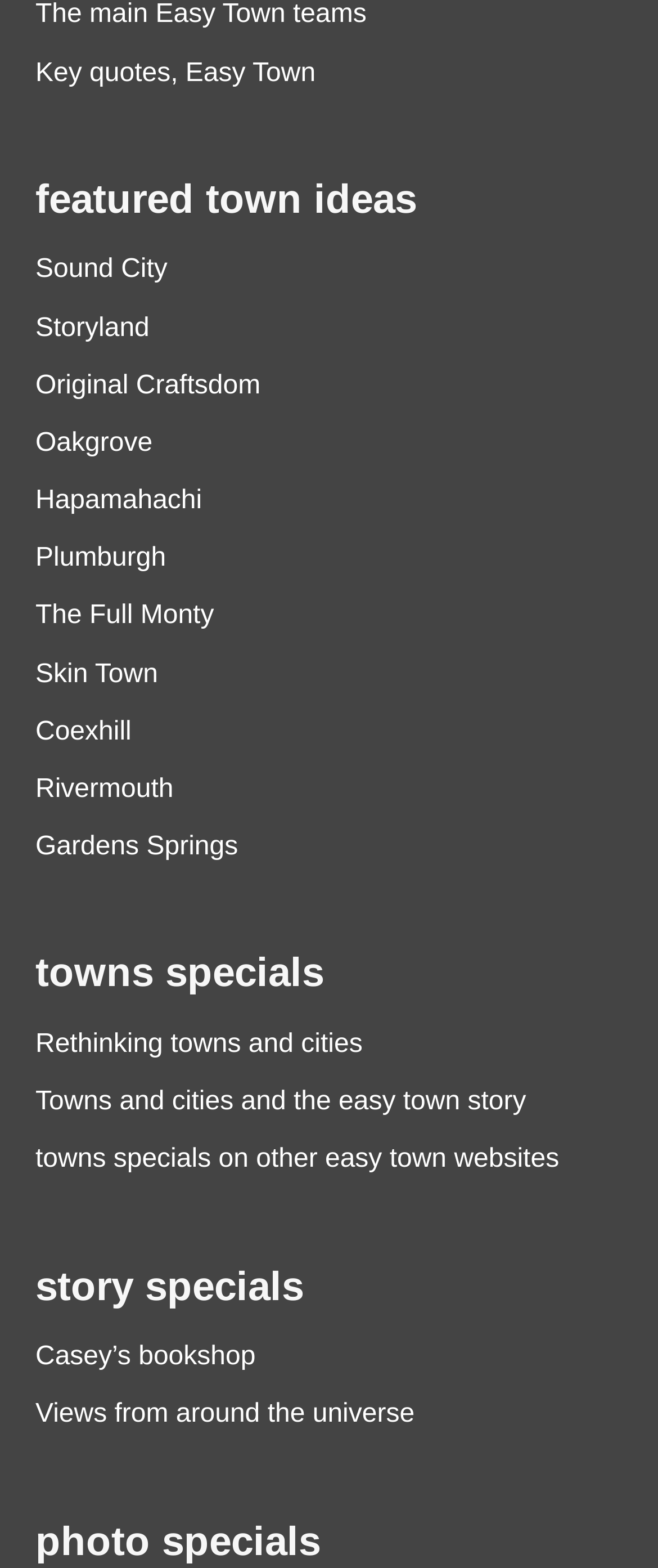What is the last story special link?
Answer the question with just one word or phrase using the image.

Views from around the universe